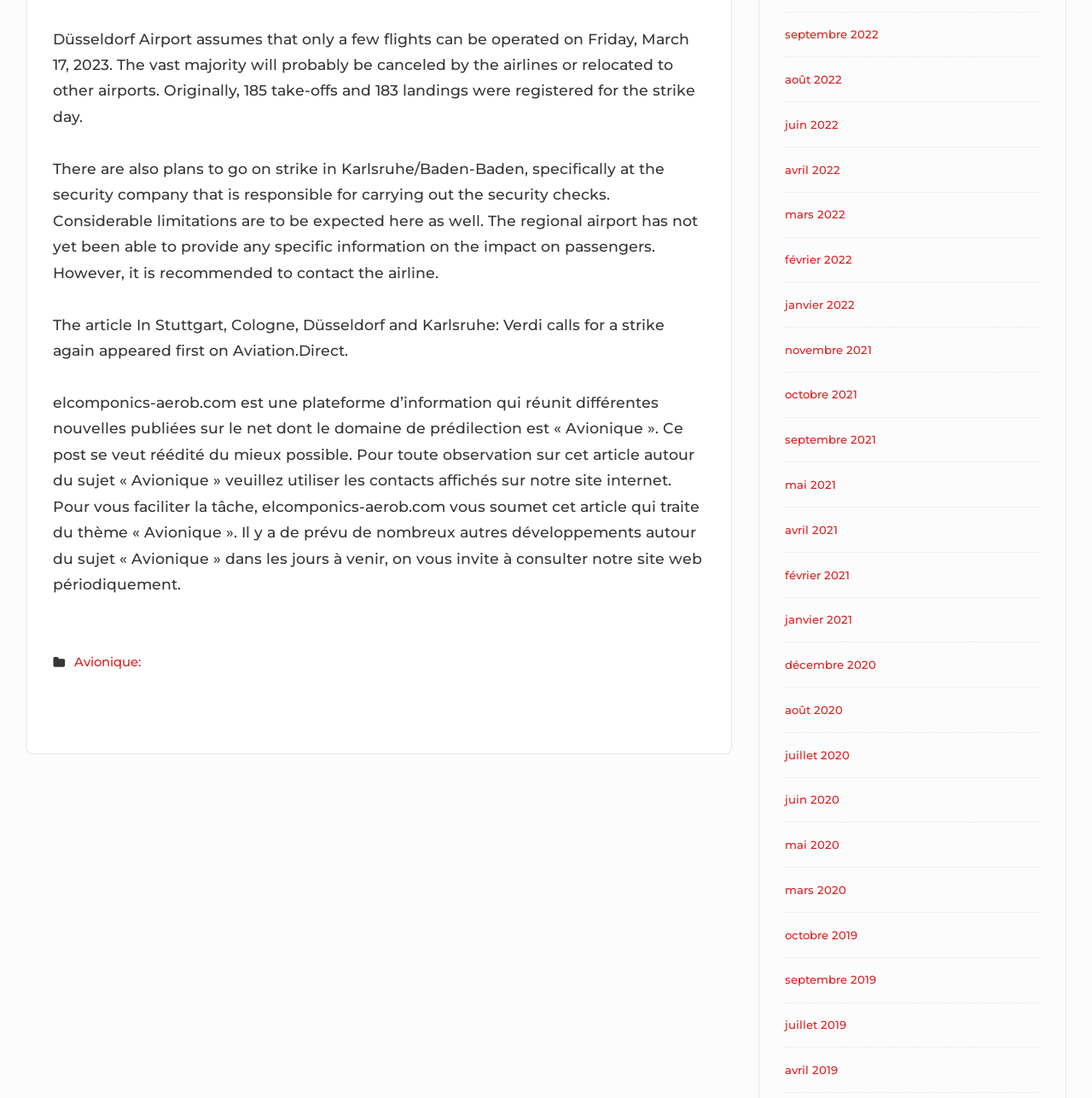Find the bounding box coordinates of the element to click in order to complete this instruction: "Click on the link to read more about Aviation.Direct". The bounding box coordinates must be four float numbers between 0 and 1, denoted as [left, top, right, bottom].

[0.048, 0.287, 0.609, 0.327]